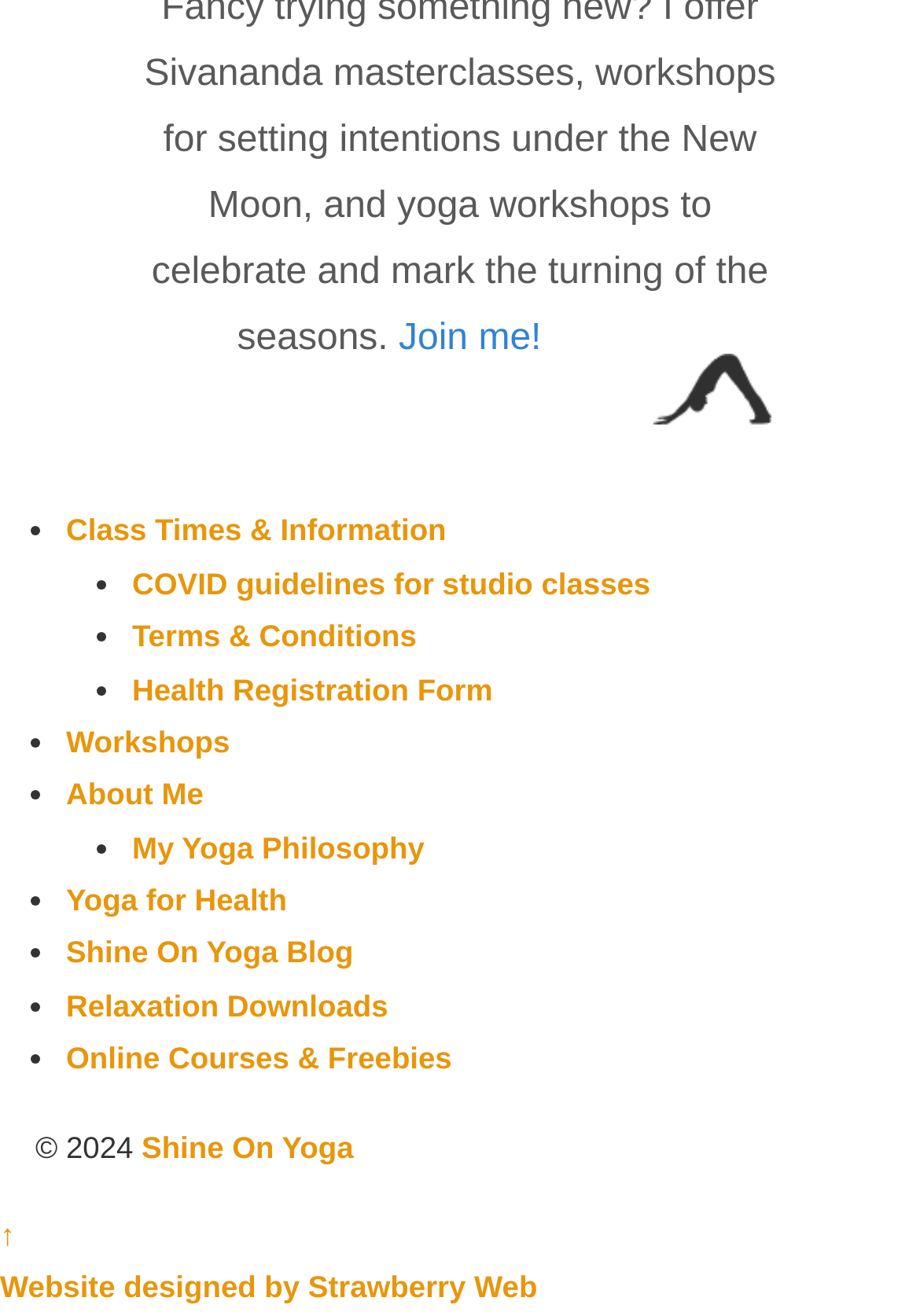Extract the bounding box coordinates for the UI element described as: "Health Registration Form".

[0.144, 0.51, 0.536, 0.537]